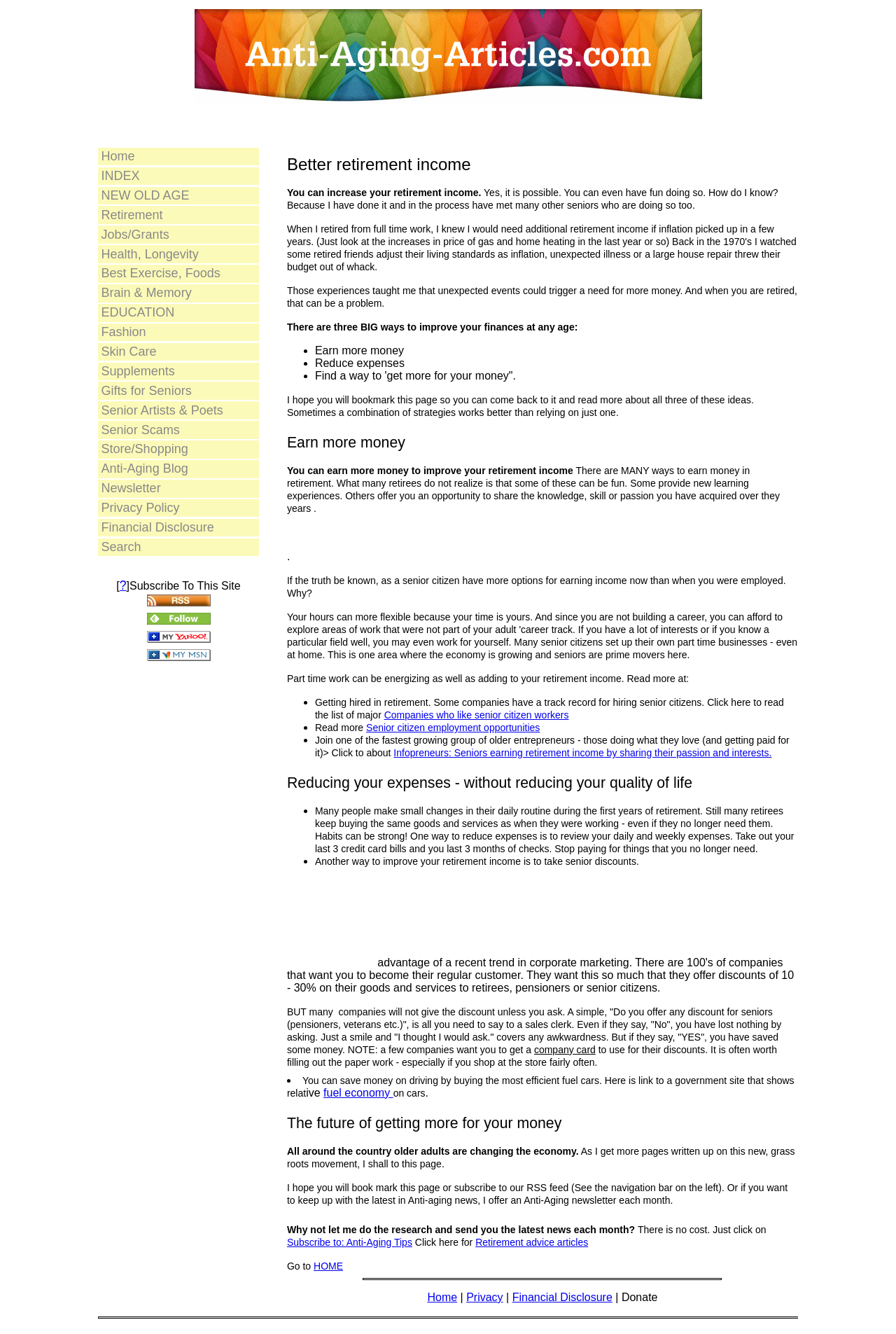What is the purpose of reviewing daily and weekly expenses?
By examining the image, provide a one-word or phrase answer.

To reduce expenses